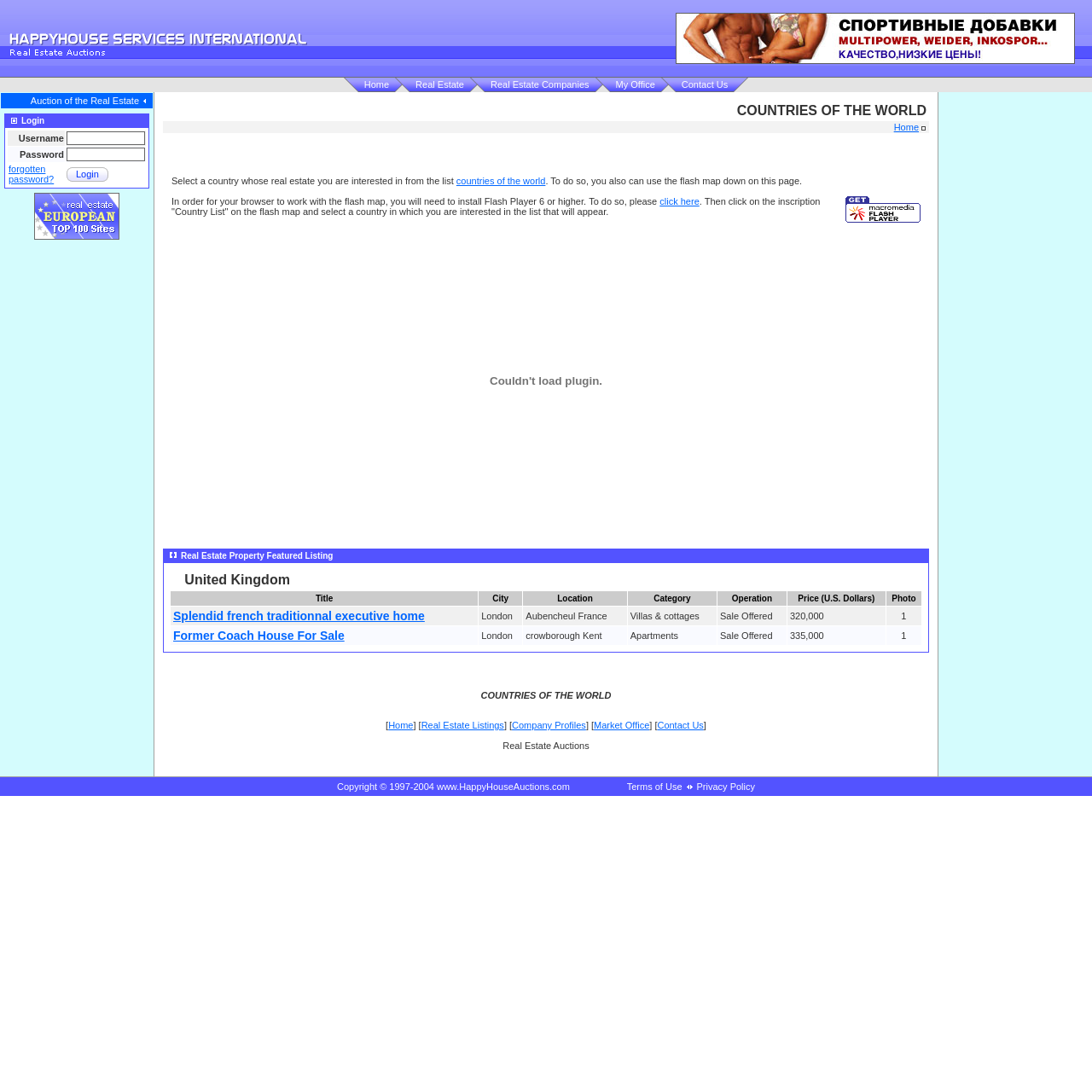What is the title of the second section on the webpage?
Respond to the question with a well-detailed and thorough answer.

By examining the webpage structure, I can see that the second section on the webpage has a title that consists of five links: 'Home', 'Real Estate', 'Real Estate Companies', 'My Office', and 'Contact Us'.